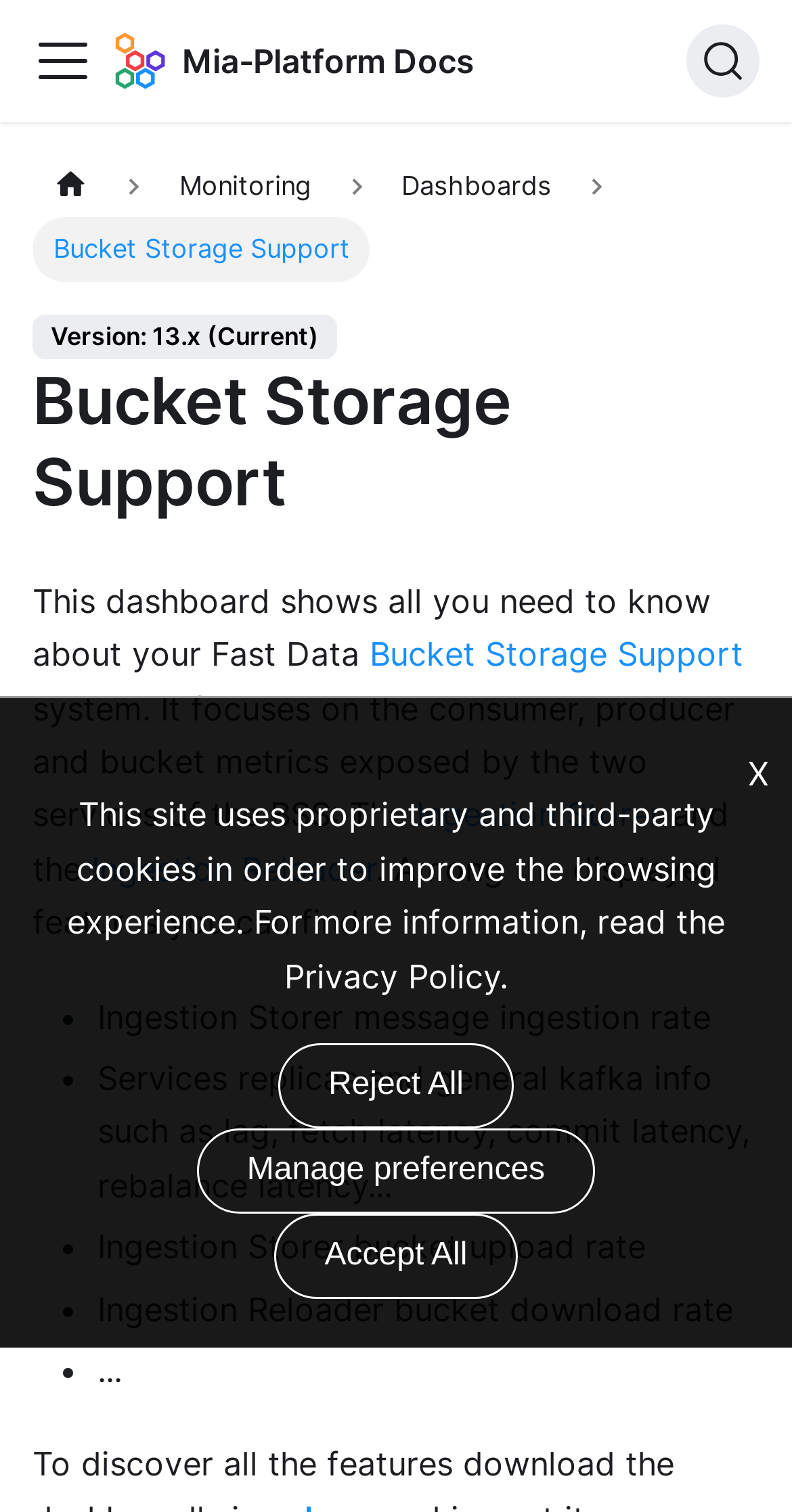Determine the bounding box coordinates for the UI element described. Format the coordinates as (top-left x, top-left y, bottom-right x, bottom-right y) and ensure all values are between 0 and 1. Element description: Bucket Storage Support

[0.467, 0.419, 0.938, 0.446]